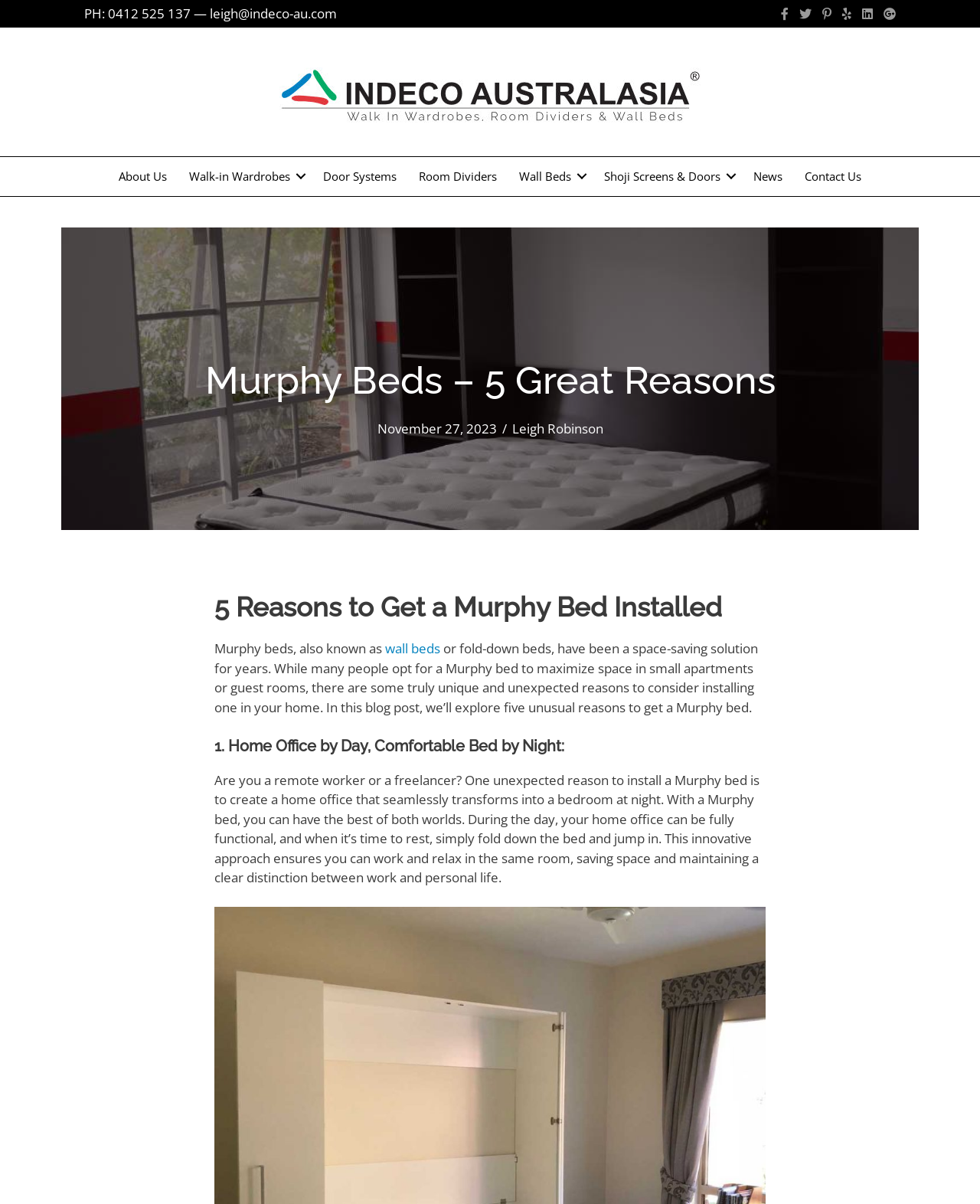Determine the coordinates of the bounding box for the clickable area needed to execute this instruction: "Navigate to the About Us page".

[0.11, 0.13, 0.181, 0.163]